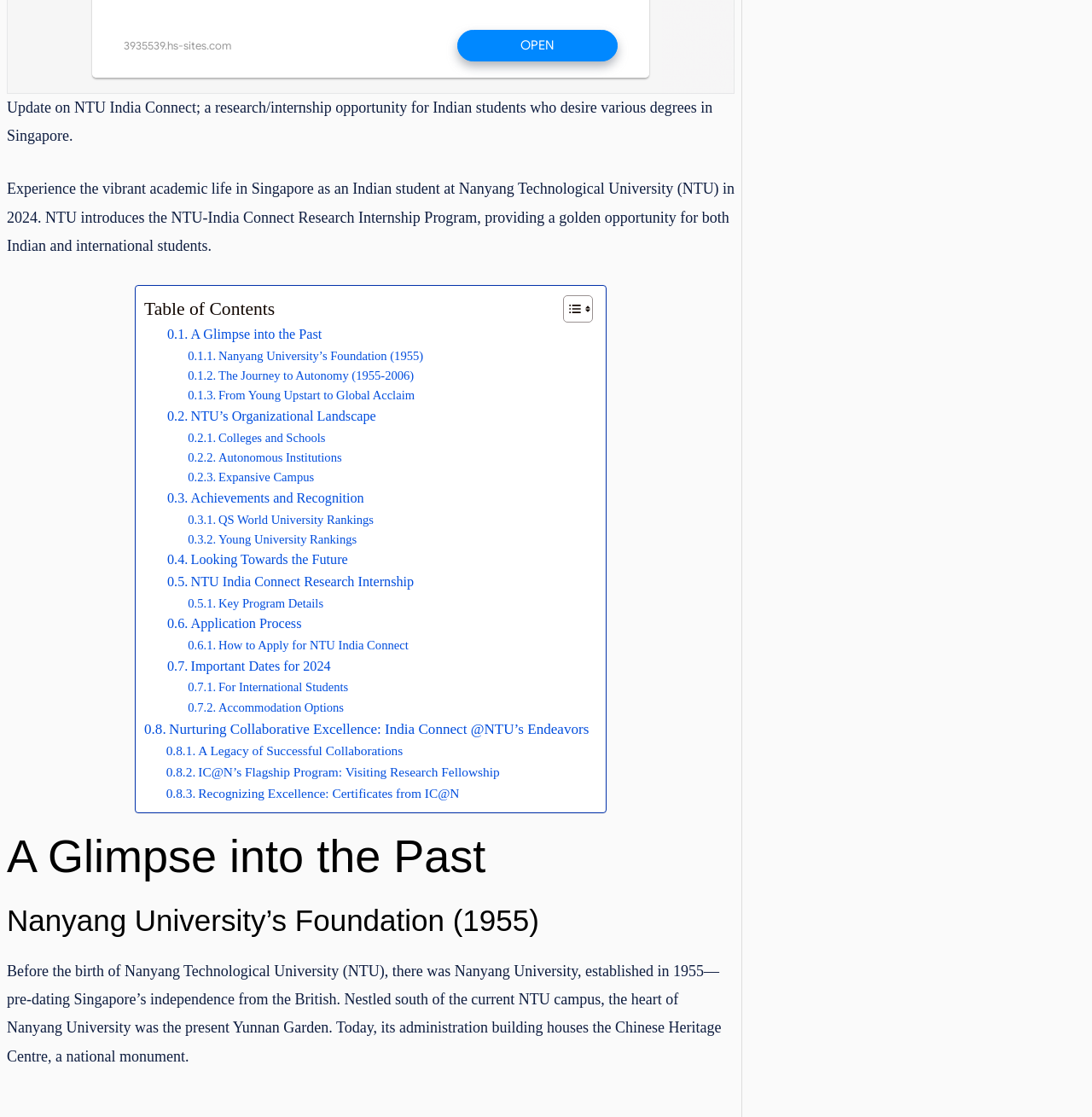When was Nanyang University established?
Please give a well-detailed answer to the question.

According to the webpage, Nanyang University was established in 1955, which is before Singapore's independence from the British.